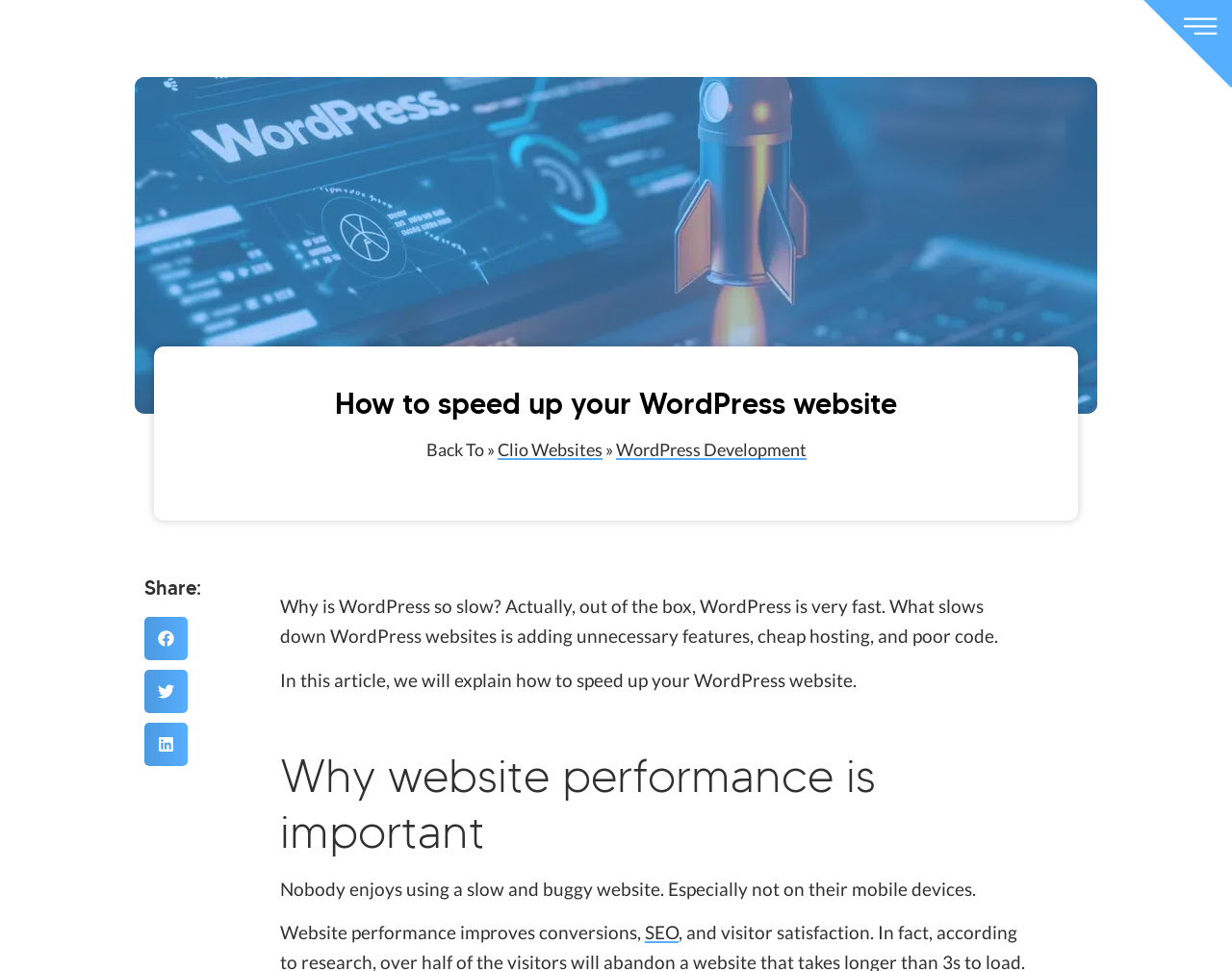Observe the image and answer the following question in detail: What is the topic of the article?

I determined the topic of the article by reading the heading 'How to speed up your WordPress website' and the static text 'In this article, we will explain how to speed up your WordPress website.'